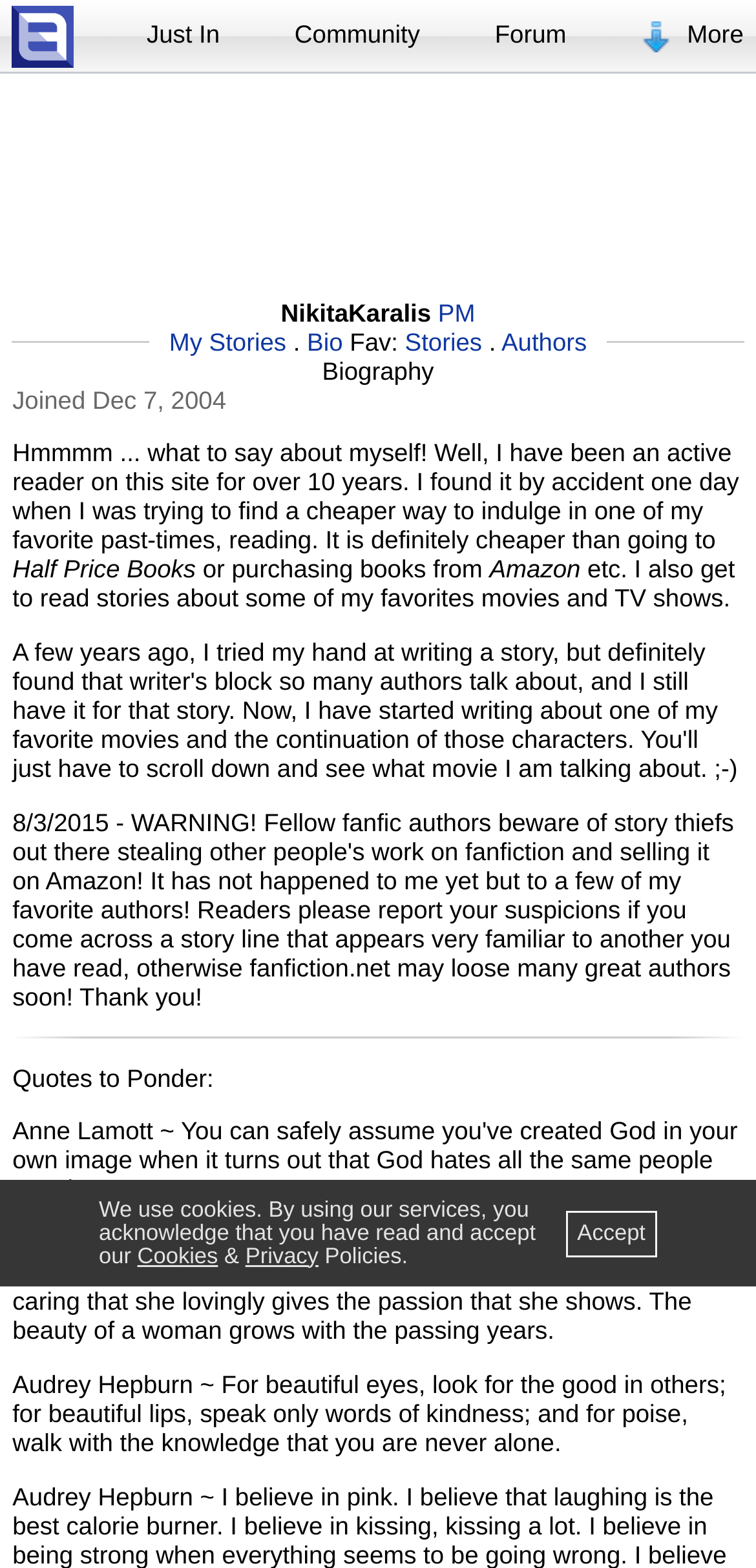Please determine the bounding box coordinates of the element to click on in order to accomplish the following task: "Send a private message to the author". Ensure the coordinates are four float numbers ranging from 0 to 1, i.e., [left, top, right, bottom].

[0.579, 0.19, 0.629, 0.208]